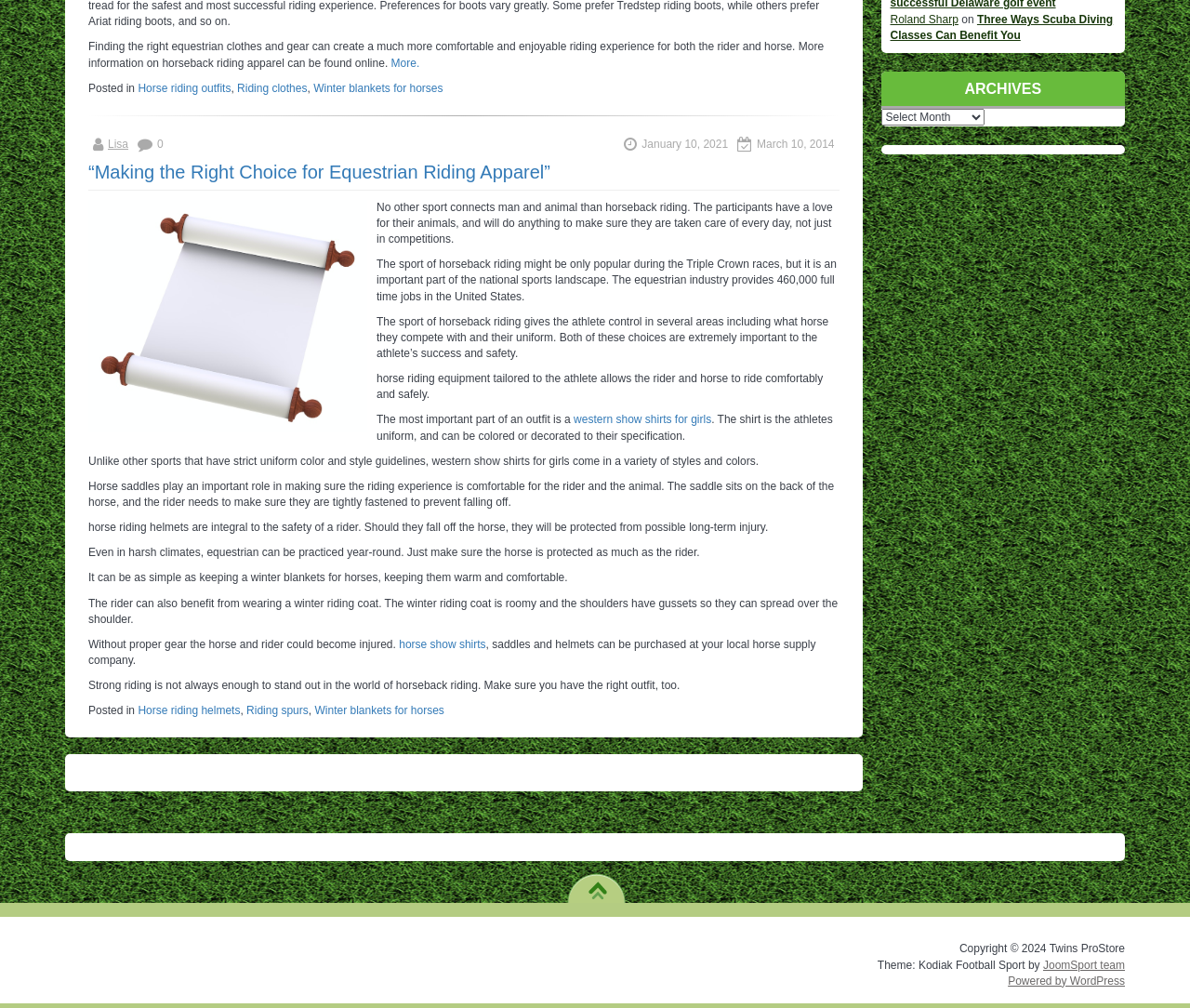Identify the bounding box coordinates for the UI element described as: "western show shirts for girls". The coordinates should be provided as four floats between 0 and 1: [left, top, right, bottom].

[0.482, 0.41, 0.598, 0.423]